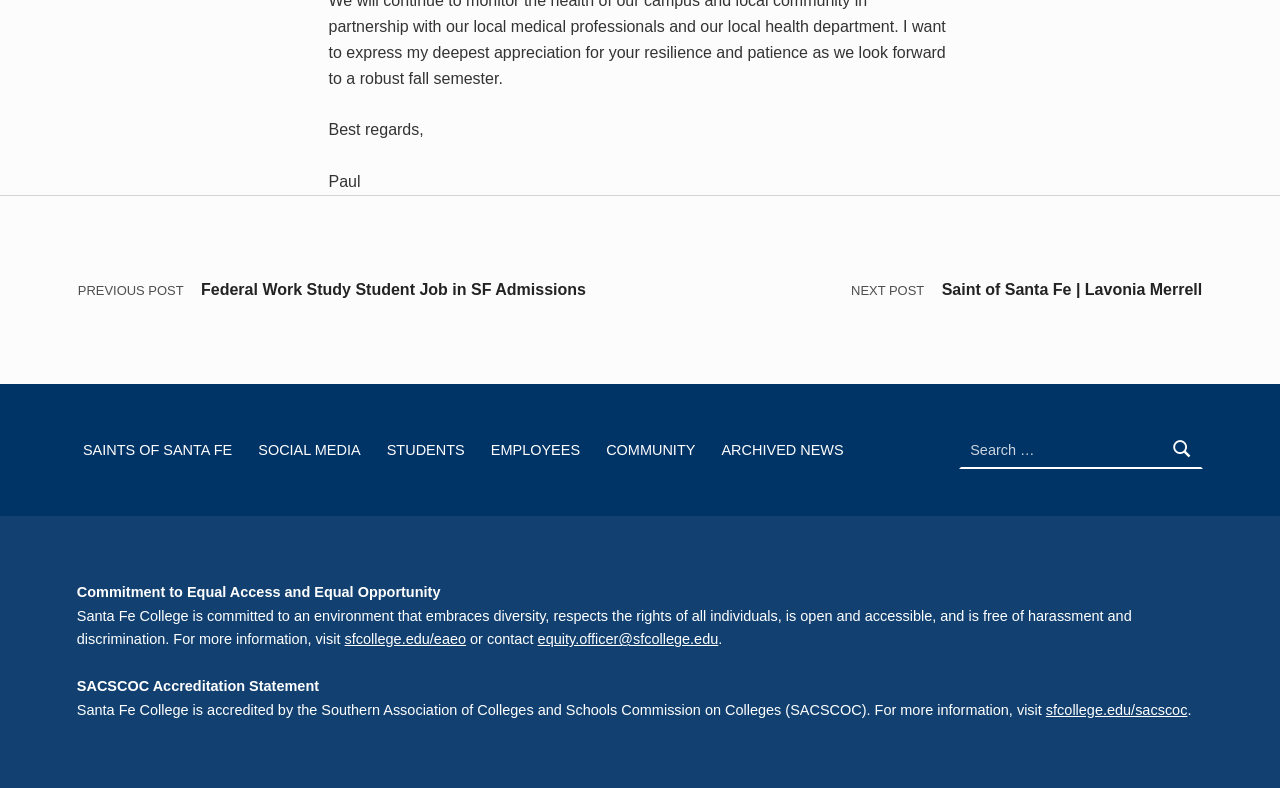Answer the question using only one word or a concise phrase: What are the two navigation options at the top?

Posts and Footer Menu